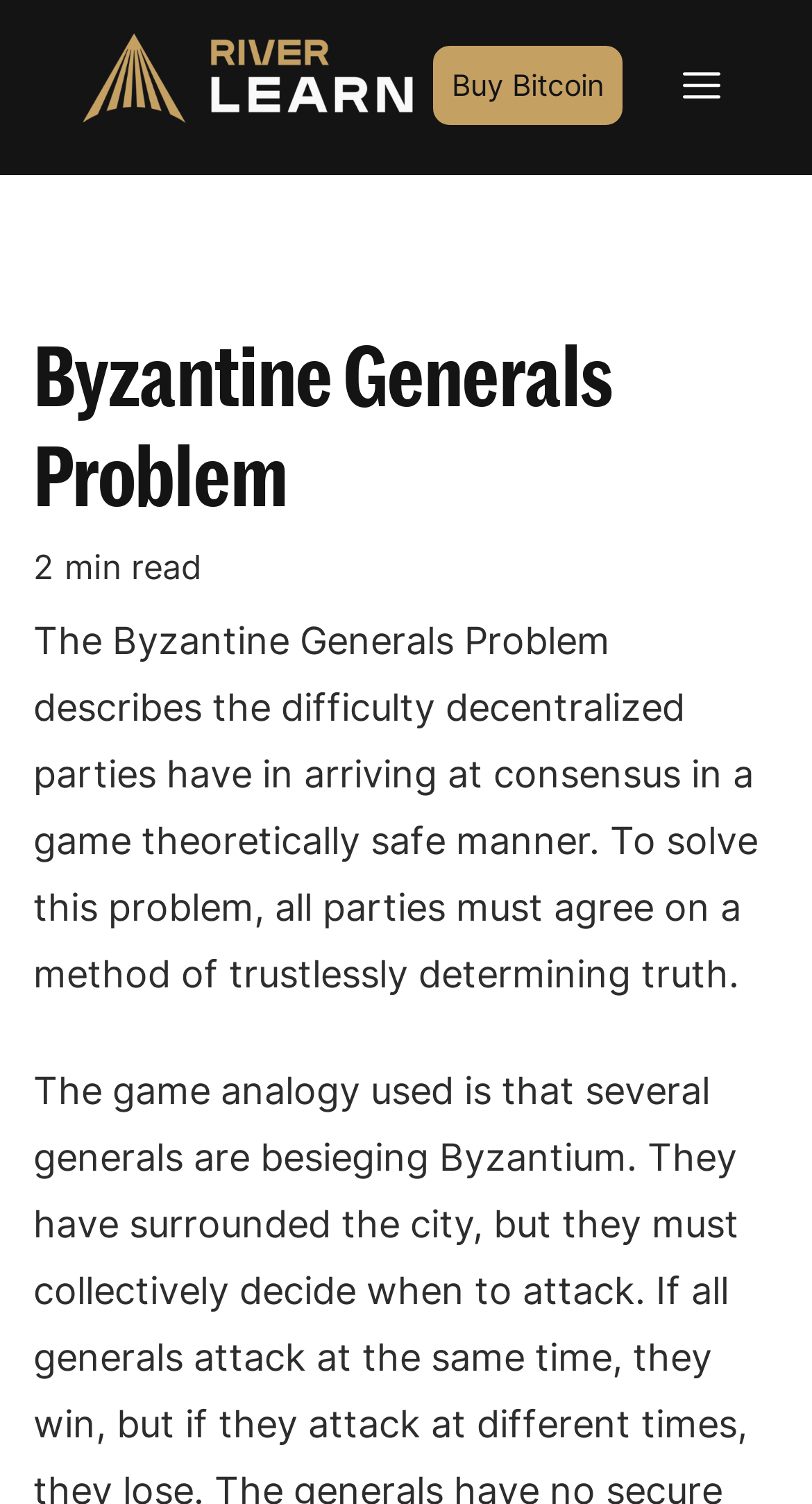What is the problem described in the article?
Answer the question with a single word or phrase, referring to the image.

Decentralized parties arriving at consensus